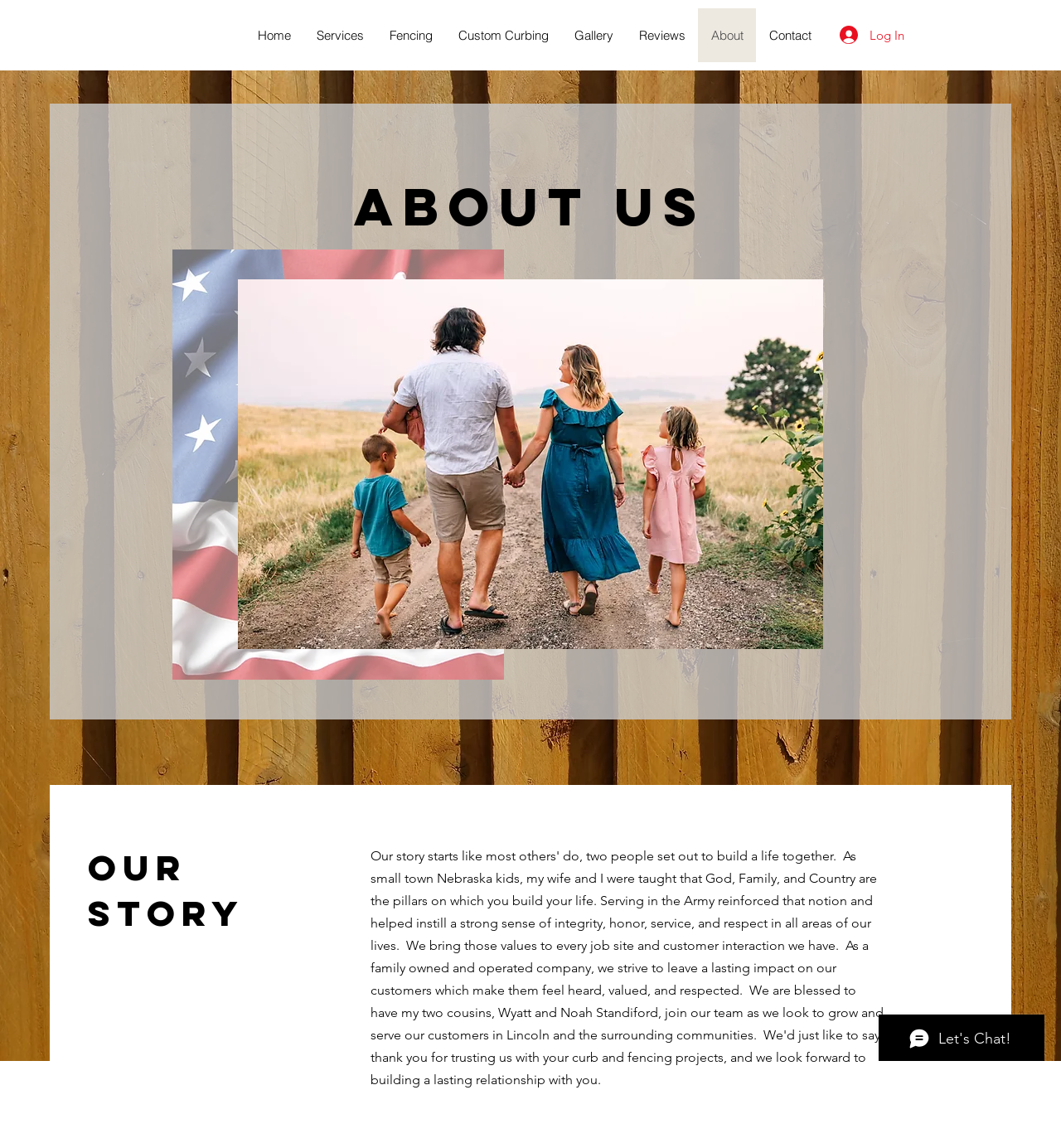Give a short answer using one word or phrase for the question:
What is the topic of the heading 'Our Story'?

Company history